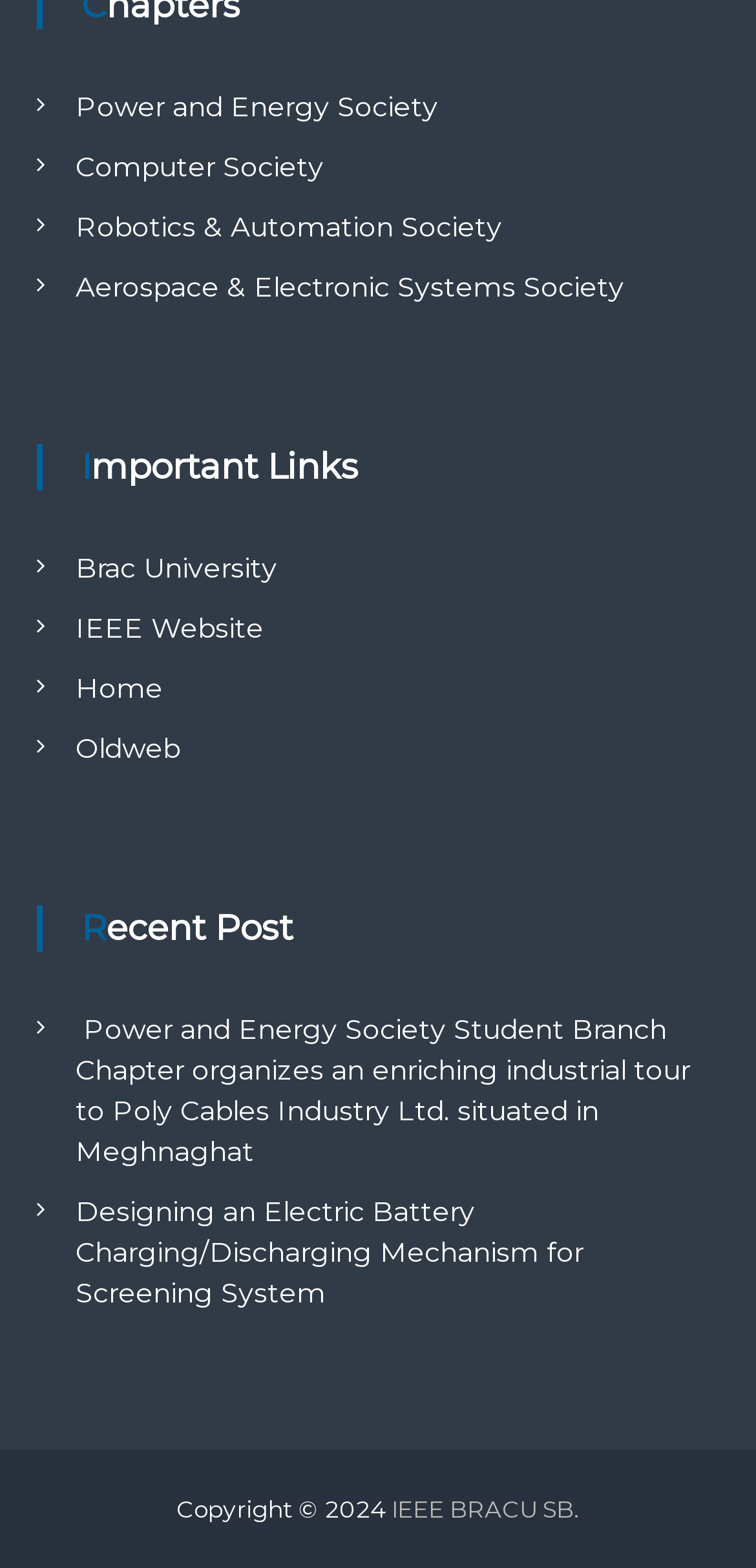Kindly determine the bounding box coordinates for the area that needs to be clicked to execute this instruction: "click judi slot online pulsa".

[0.1, 0.016, 0.456, 0.038]